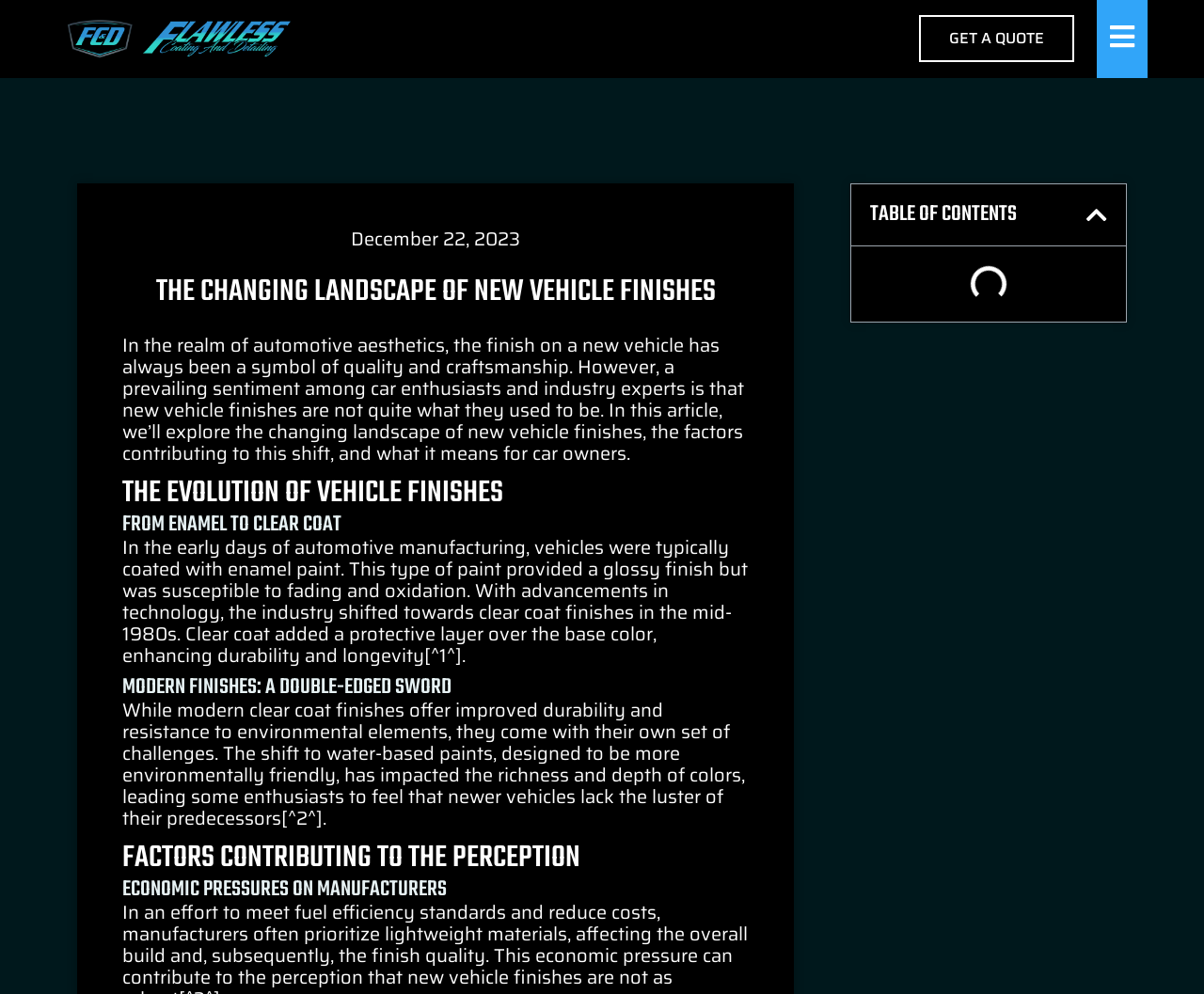Please extract and provide the main headline of the webpage.

THE CHANGING LANDSCAPE OF NEW VEHICLE FINISHES